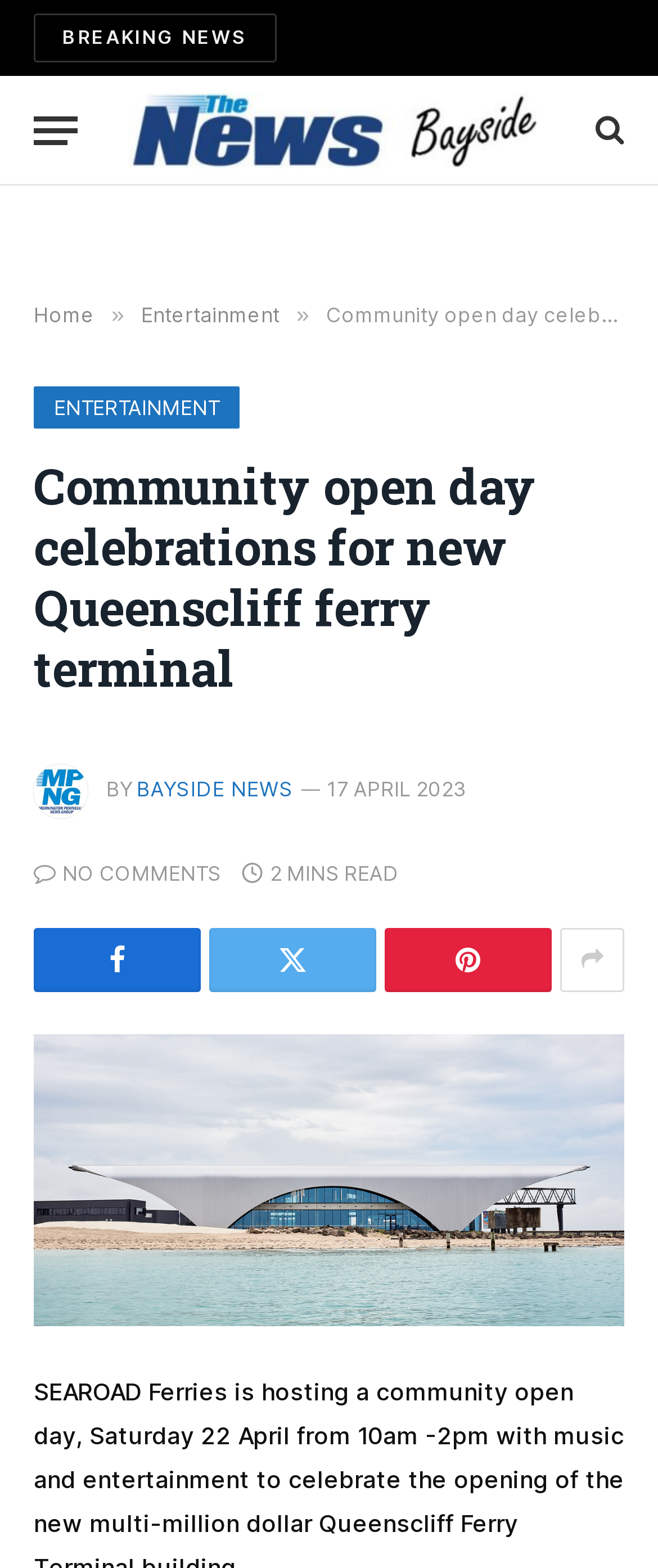With reference to the screenshot, provide a detailed response to the question below:
What is the date of the article?

The date of the article can be determined by looking at the text below the main heading, which states '17 APRIL 2023'.